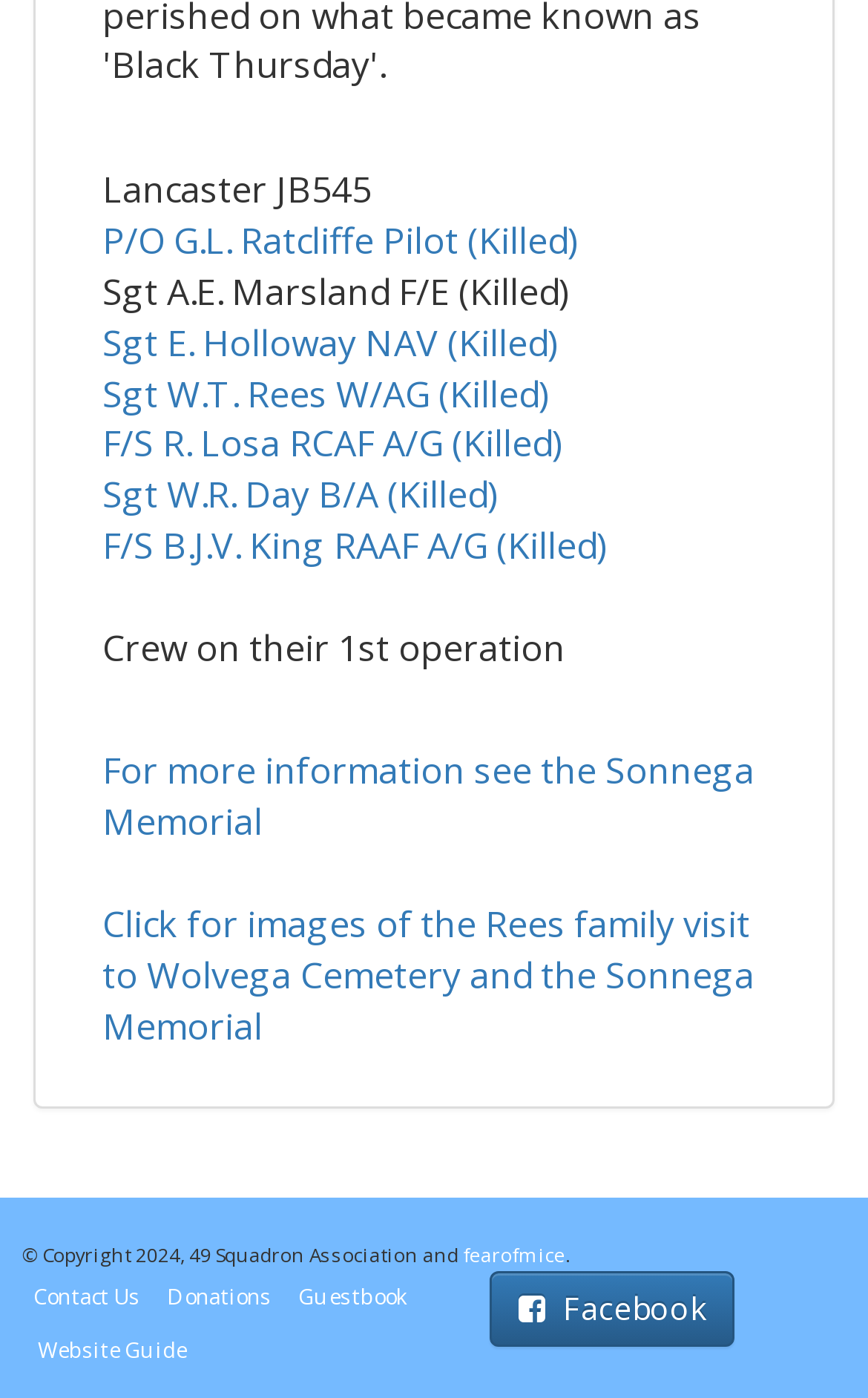Please determine the bounding box coordinates for the UI element described as: "P/O G.L. Ratcliffe Pilot (Killed)".

[0.118, 0.154, 0.667, 0.189]